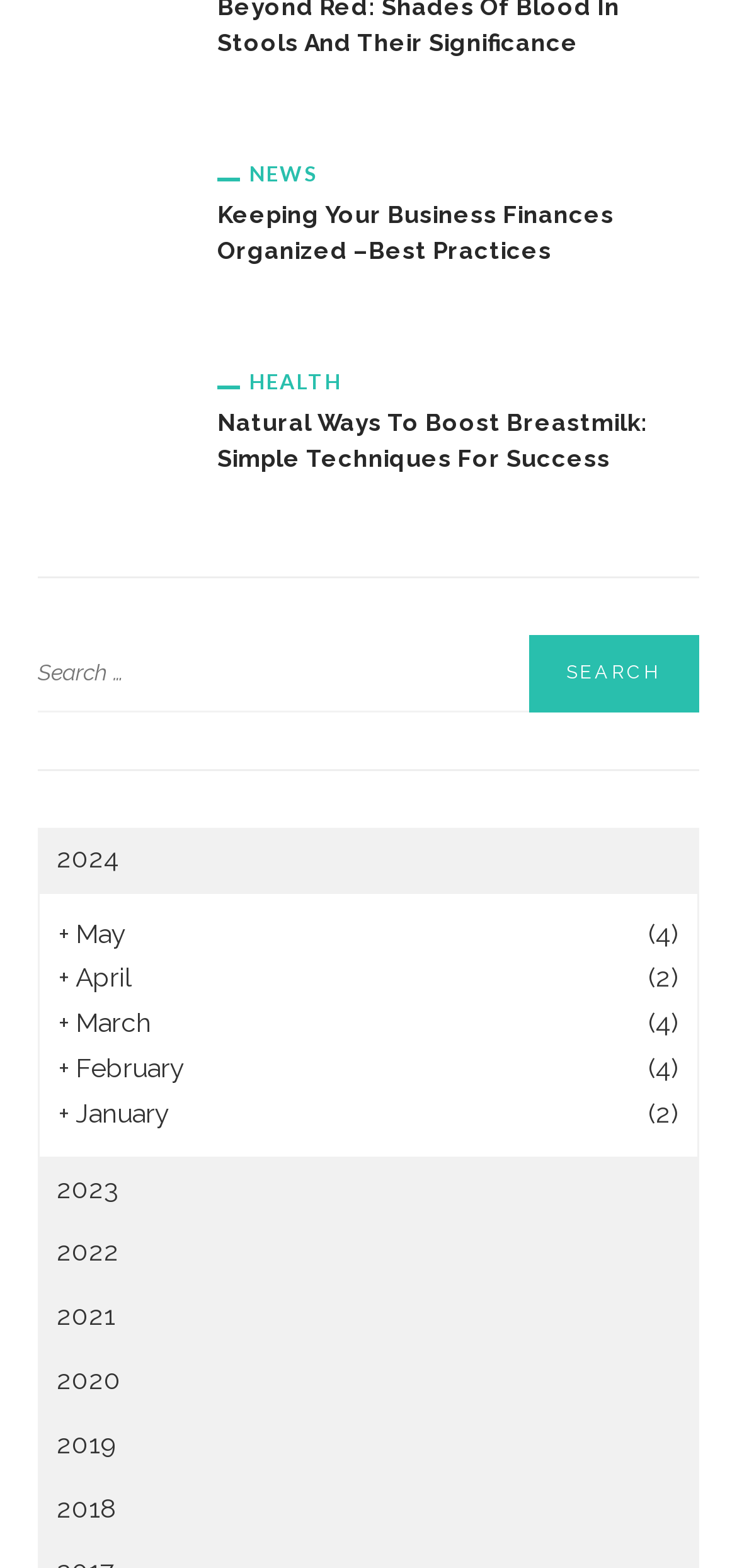Based on the description "2024", find the bounding box of the specified UI element.

[0.051, 0.528, 0.949, 0.568]